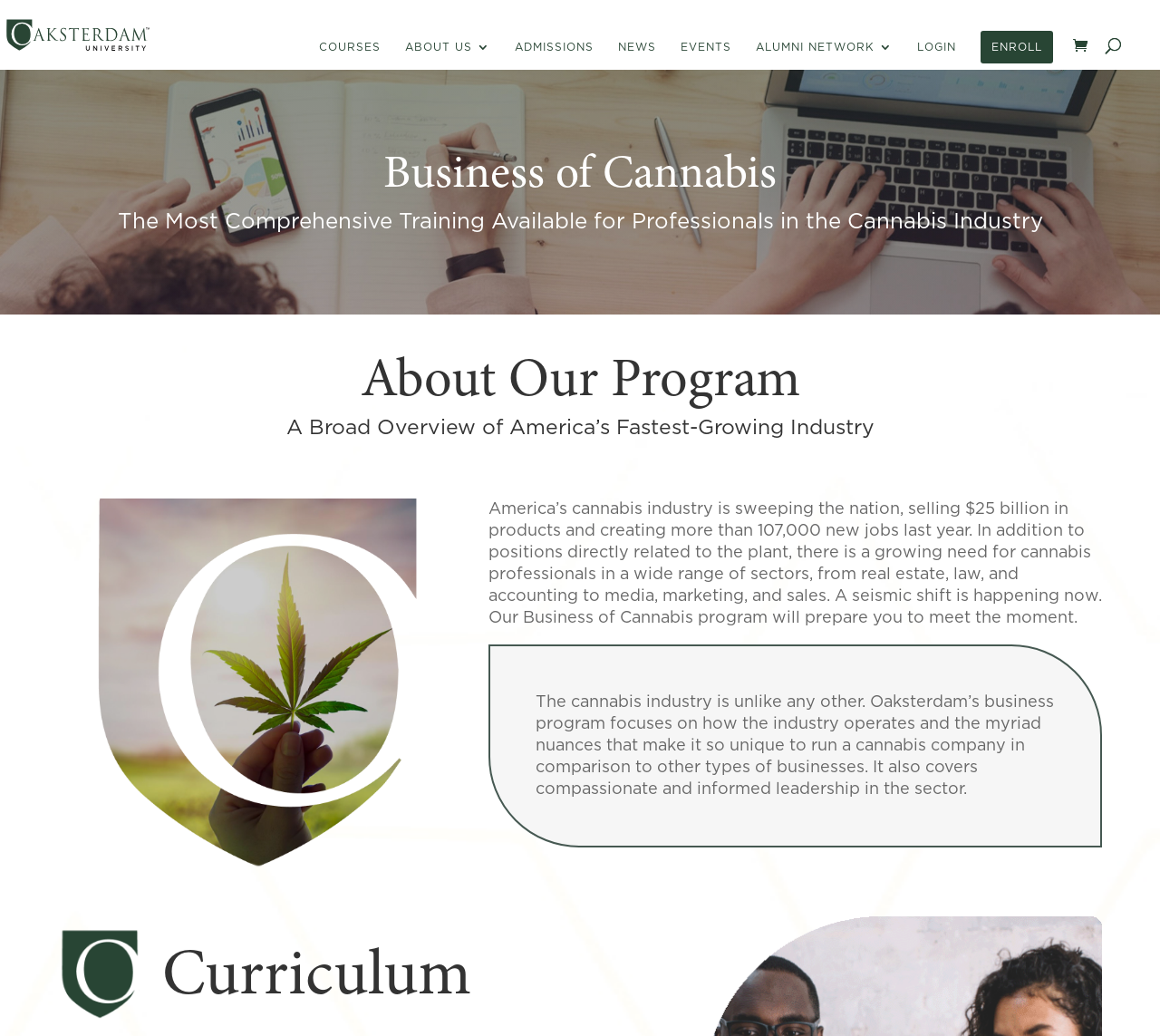Identify the bounding box coordinates for the element you need to click to achieve the following task: "view COURSES page". Provide the bounding box coordinates as four float numbers between 0 and 1, in the form [left, top, right, bottom].

[0.275, 0.039, 0.328, 0.067]